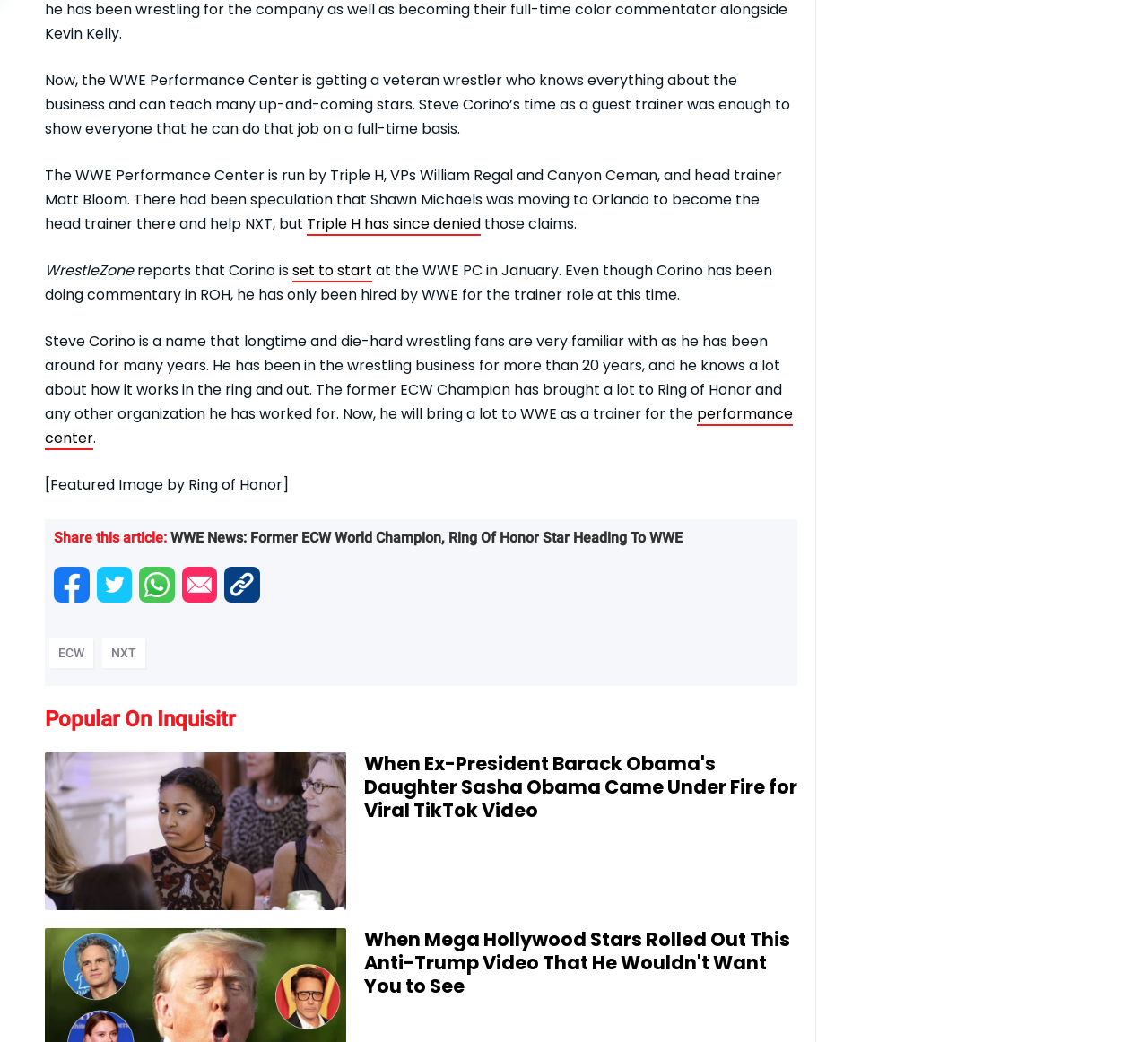Identify the bounding box for the described UI element. Provide the coordinates in (top-left x, top-left y, bottom-right x, bottom-right y) format with values ranging from 0 to 1: set to start

[0.255, 0.25, 0.324, 0.271]